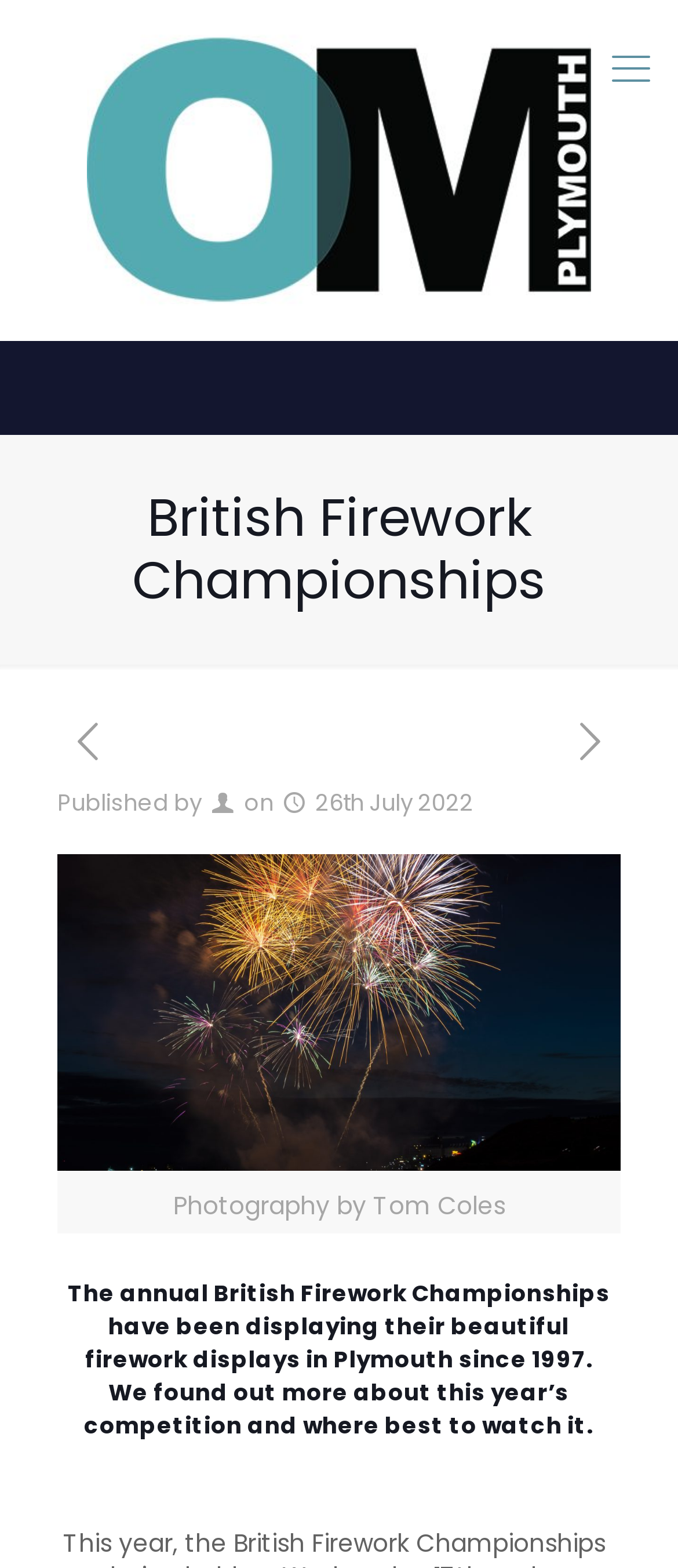Give a one-word or short-phrase answer to the following question: 
When was the webpage content published?

26th July 2022